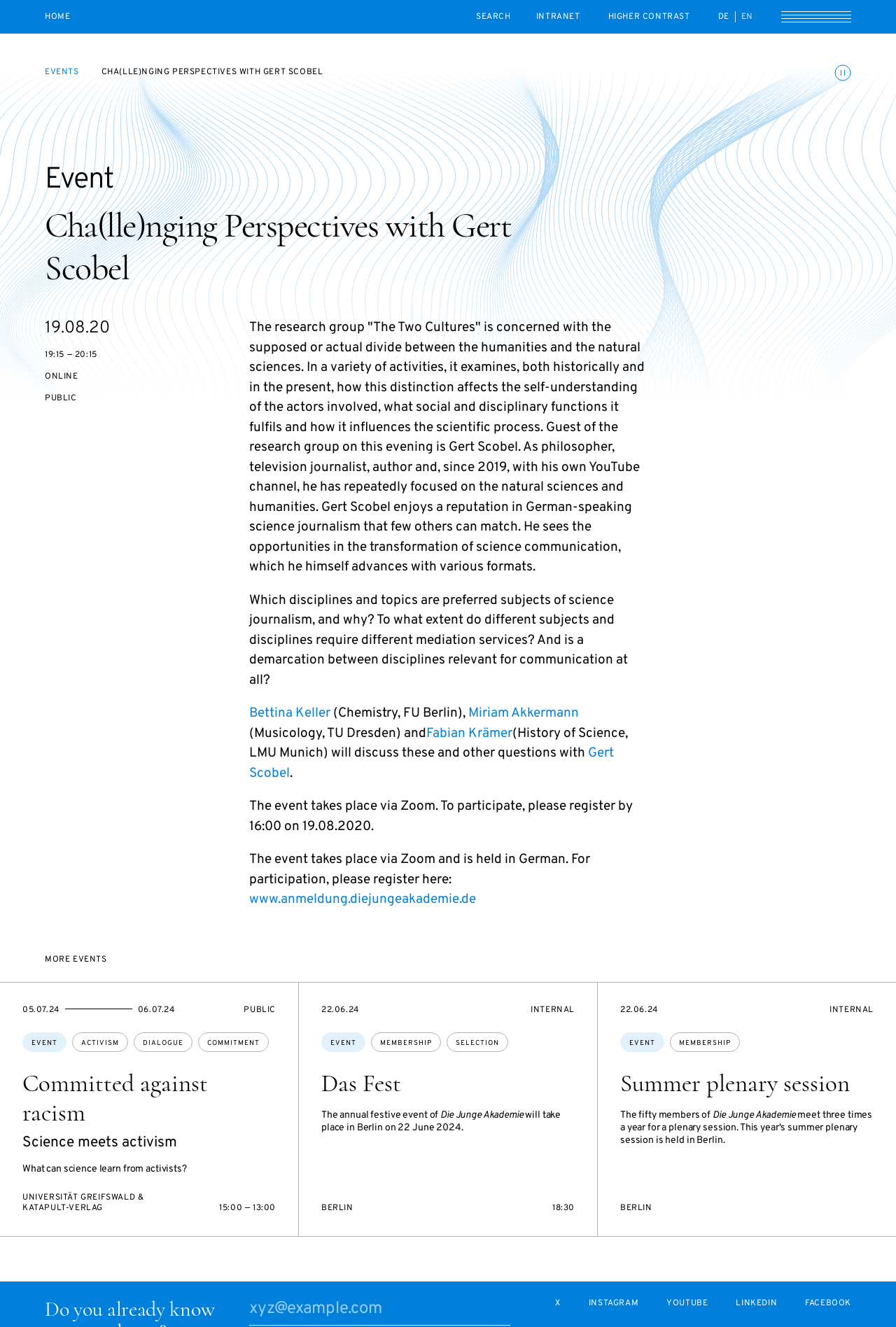Identify the bounding box coordinates for the UI element described as: "Toggle animations". The coordinates should be provided as four floats between 0 and 1: [left, top, right, bottom].

[0.931, 0.049, 0.95, 0.061]